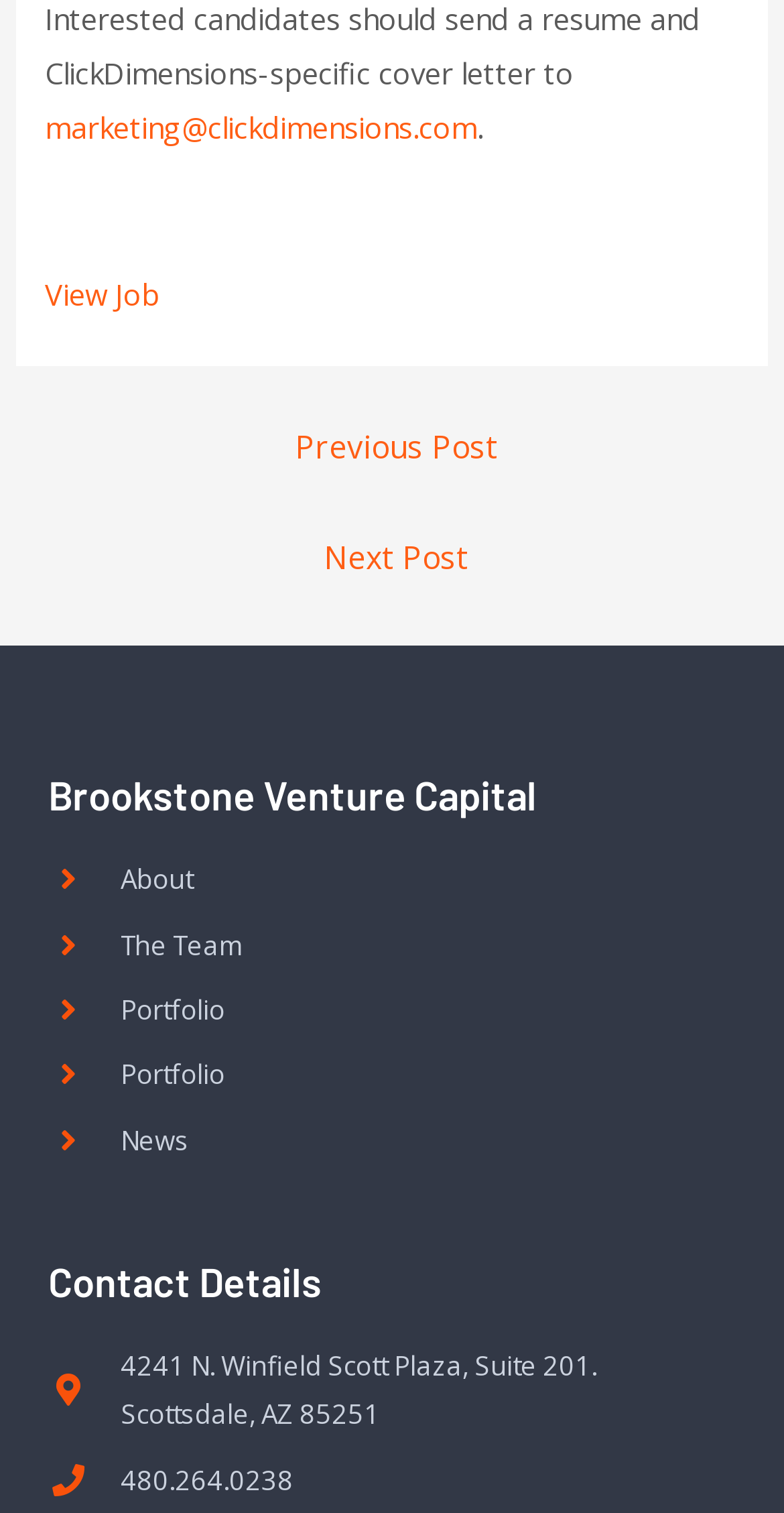How many links are there in the navigation section?
Please use the visual content to give a single word or phrase answer.

2